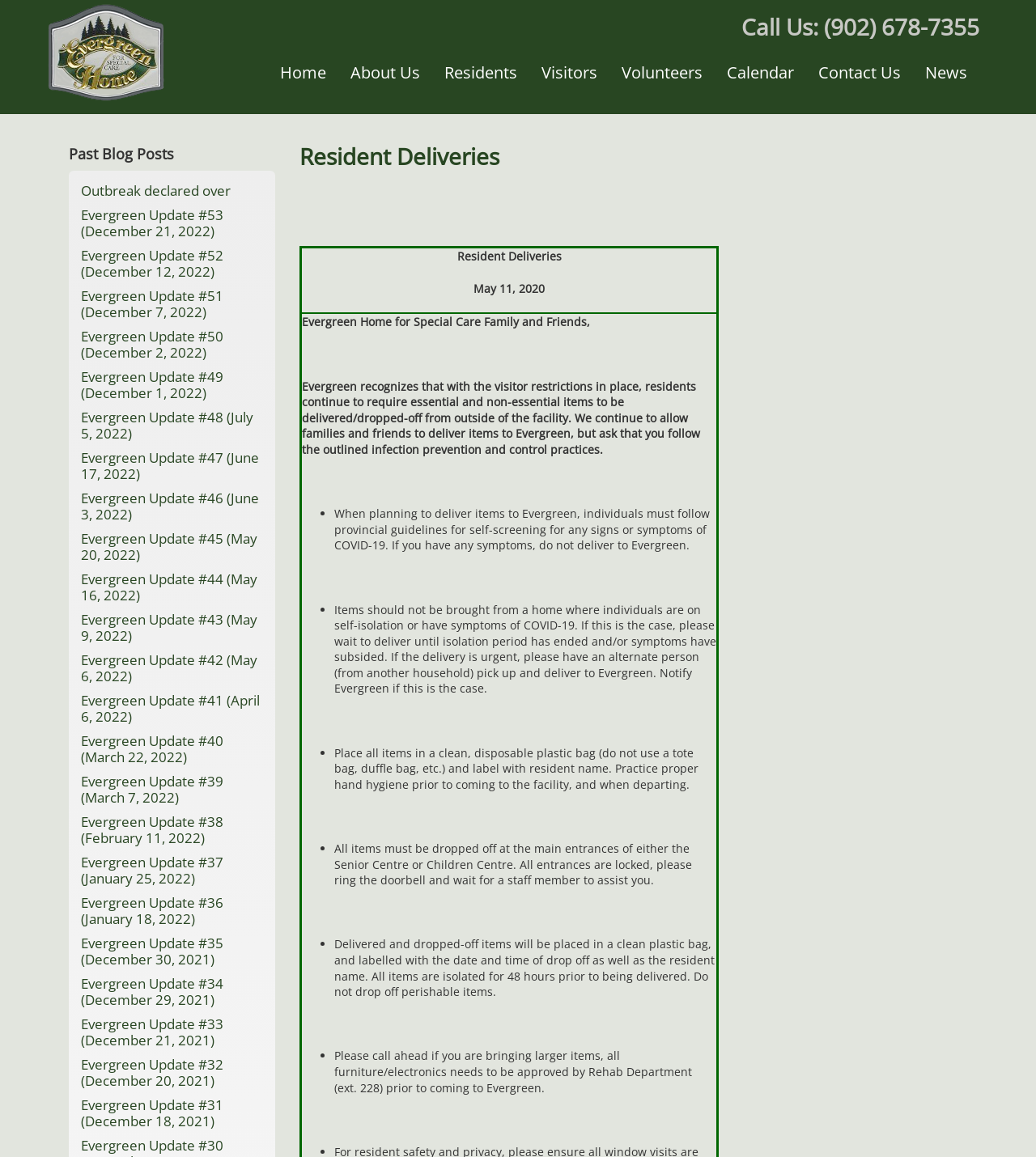Provide a short, one-word or phrase answer to the question below:
How many rows are in the table under 'Resident Deliveries'?

2